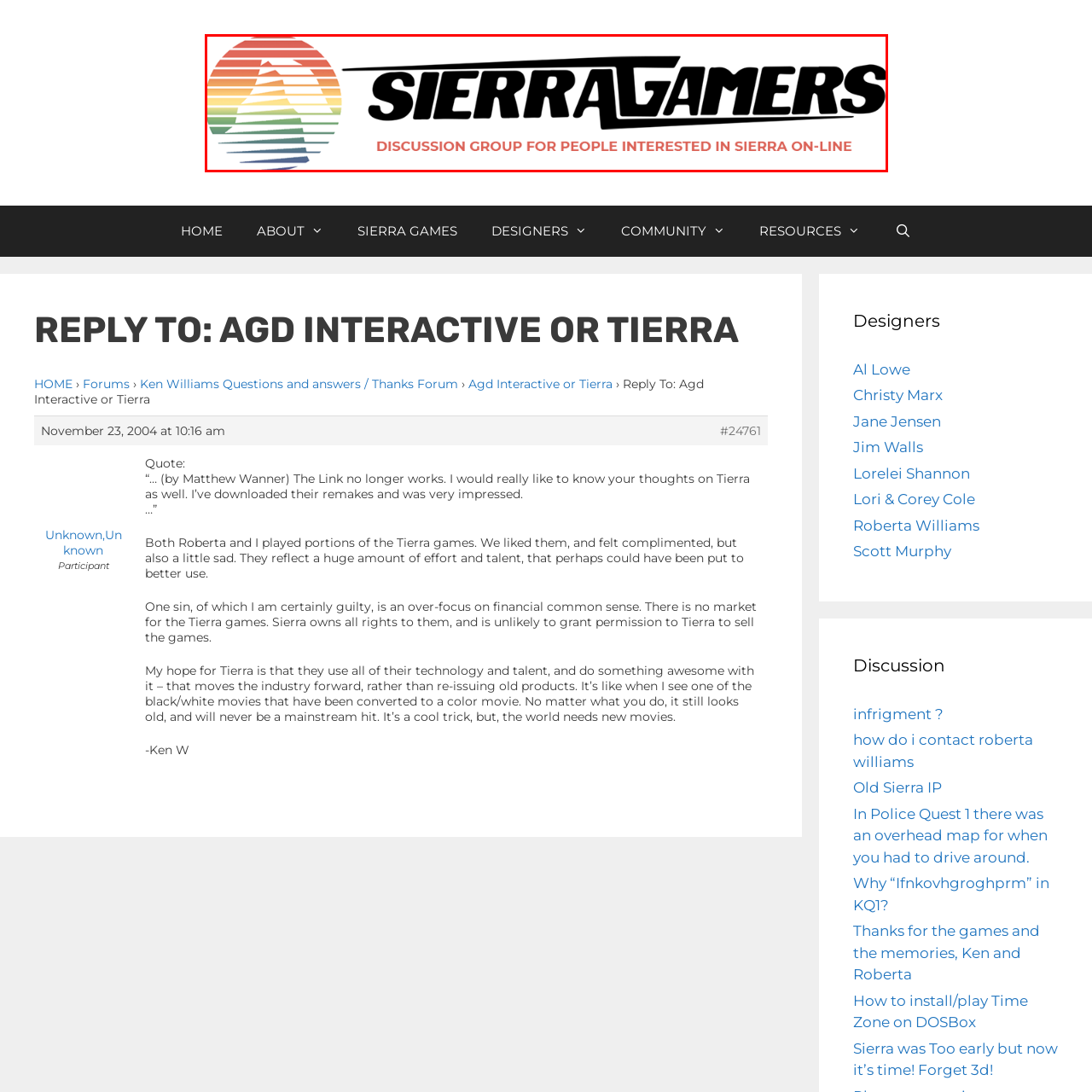What is the purpose of the discussion group?
Inspect the image enclosed by the red bounding box and provide a detailed and comprehensive answer to the question.

The tagline 'DISCUSSION GROUP FOR PEOPLE INTERESTED IN SIERRA ON-LINE' indicates that the purpose of the Sierra Gamers discussion group is to connect individuals who are passionate about classic Sierra gaming experiences and culture.